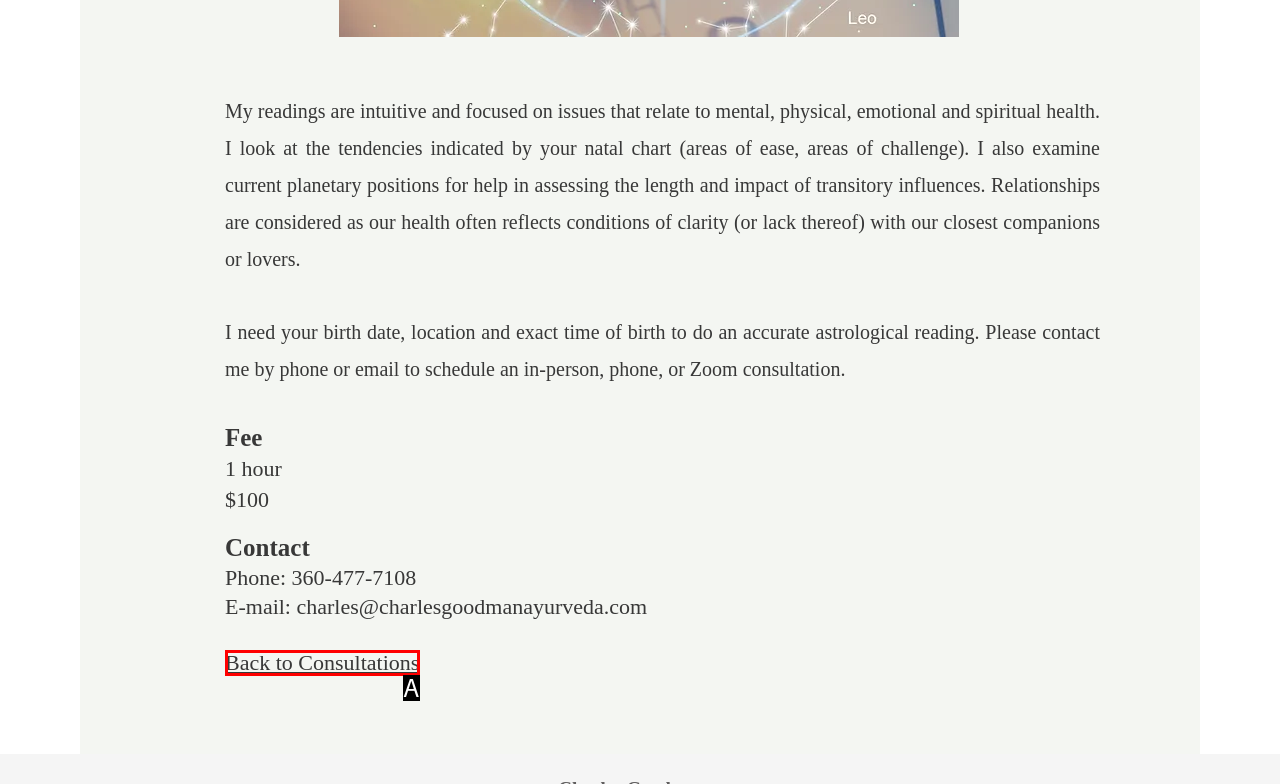Given the description: Back to Consultations, identify the corresponding option. Answer with the letter of the appropriate option directly.

A